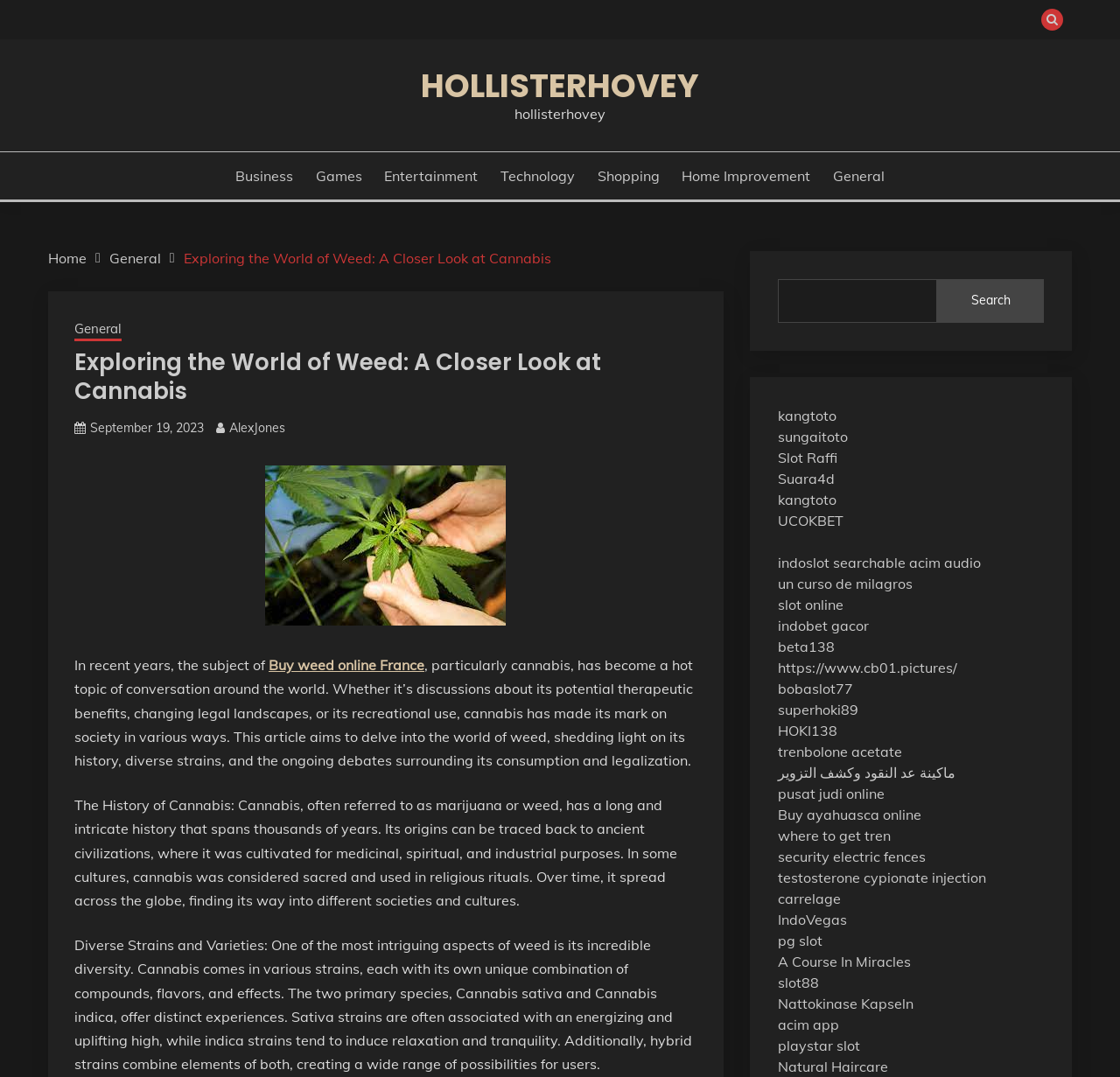Answer with a single word or phrase: 
What is the main topic of this webpage?

Cannabis